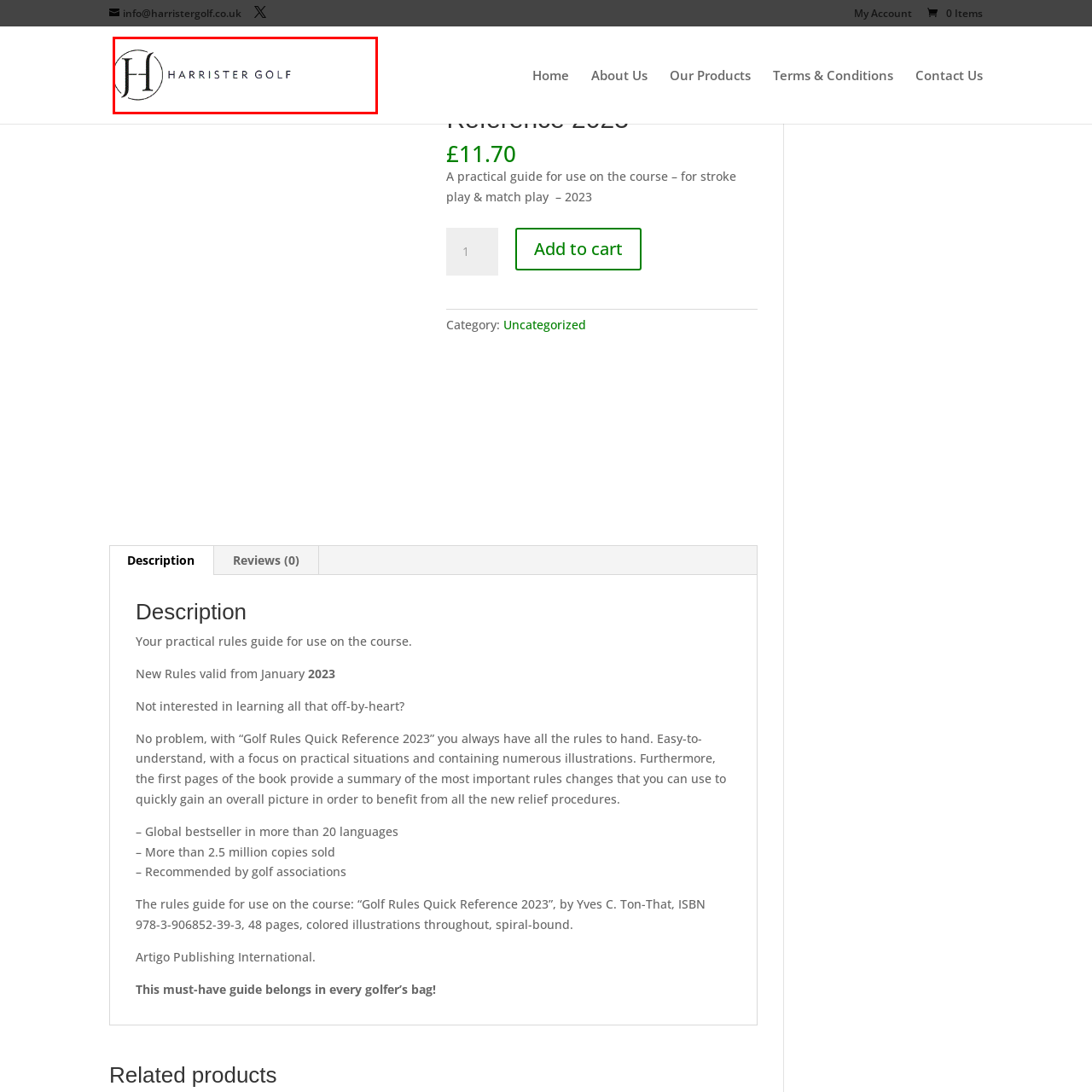What does the logo's design convey?
Review the image area surrounded by the red bounding box and give a detailed answer to the question.

The caption states that the logo's design conveys a sense of sophistication and professionalism, which reflects the brand's commitment to quality in the golfing industry.